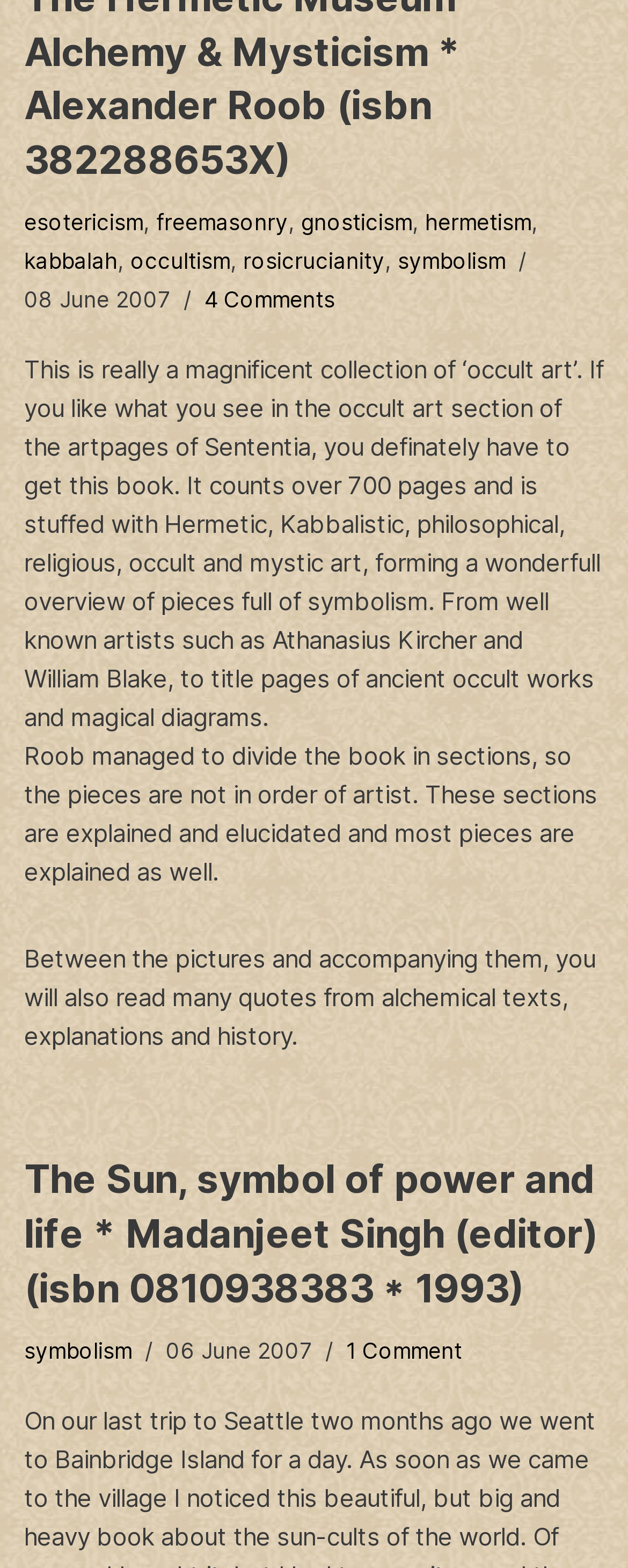Predict the bounding box of the UI element based on the description: "kabbalah". The coordinates should be four float numbers between 0 and 1, formatted as [left, top, right, bottom].

[0.038, 0.158, 0.187, 0.175]